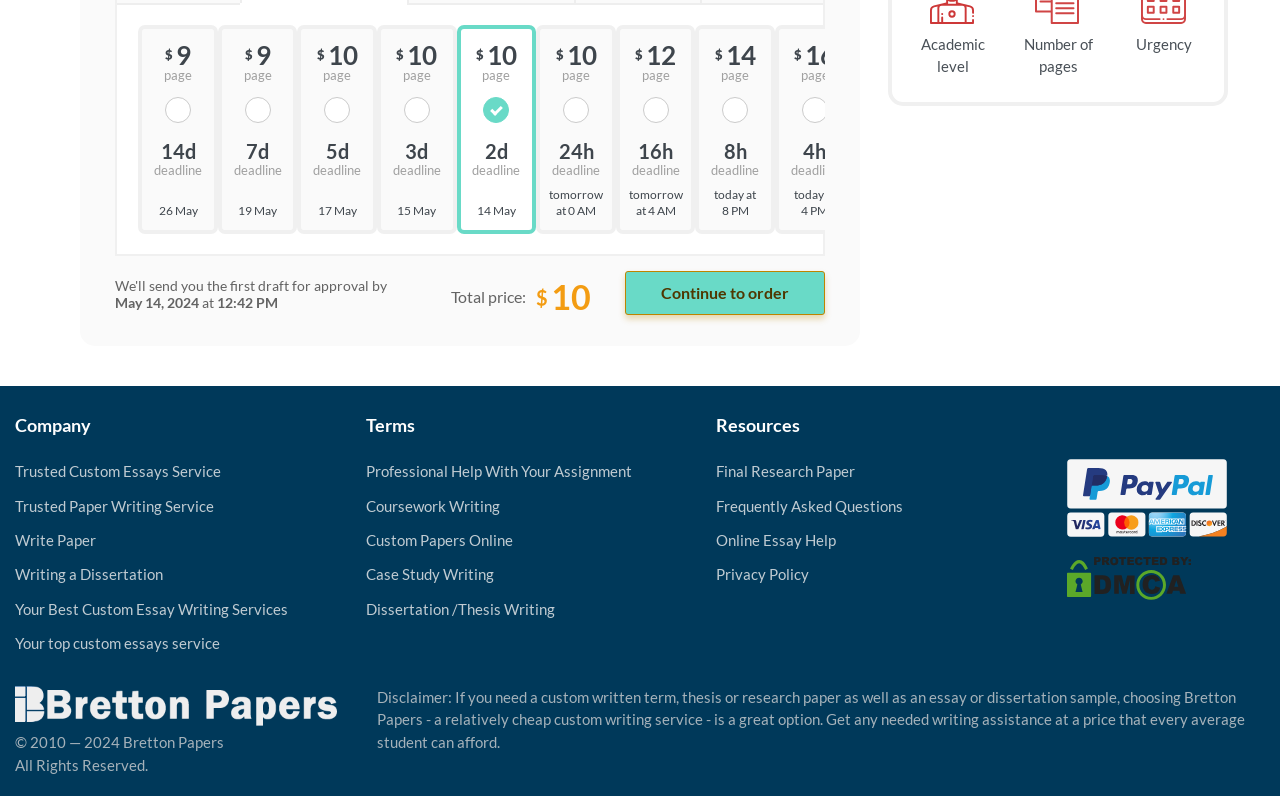Specify the bounding box coordinates of the area to click in order to execute this command: 'Click Continue to order'. The coordinates should consist of four float numbers ranging from 0 to 1, and should be formatted as [left, top, right, bottom].

[0.488, 0.341, 0.645, 0.396]